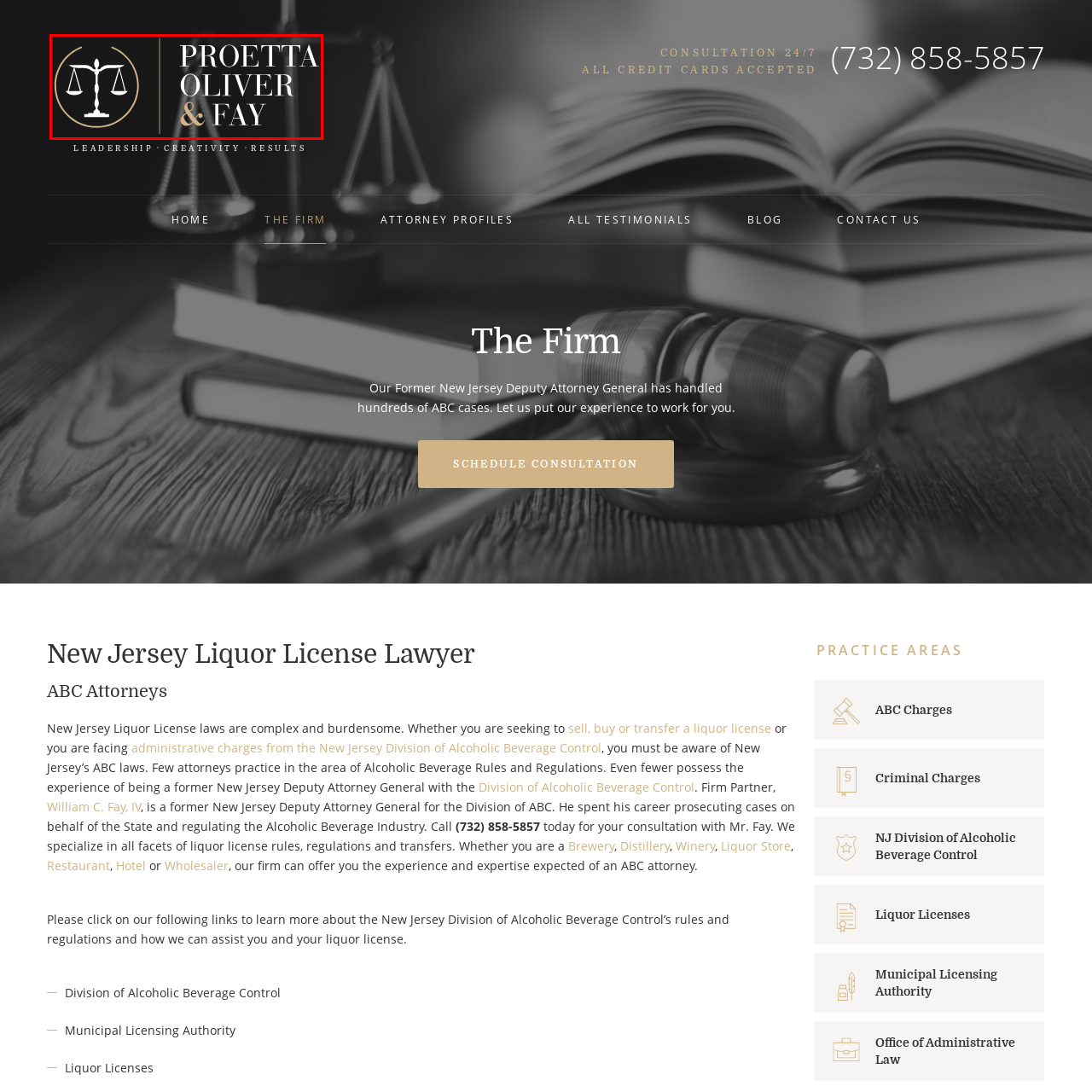Observe the image segment inside the red bounding box and answer concisely with a single word or phrase: What is the focus of the law firm's legal services?

New Jersey liquor law